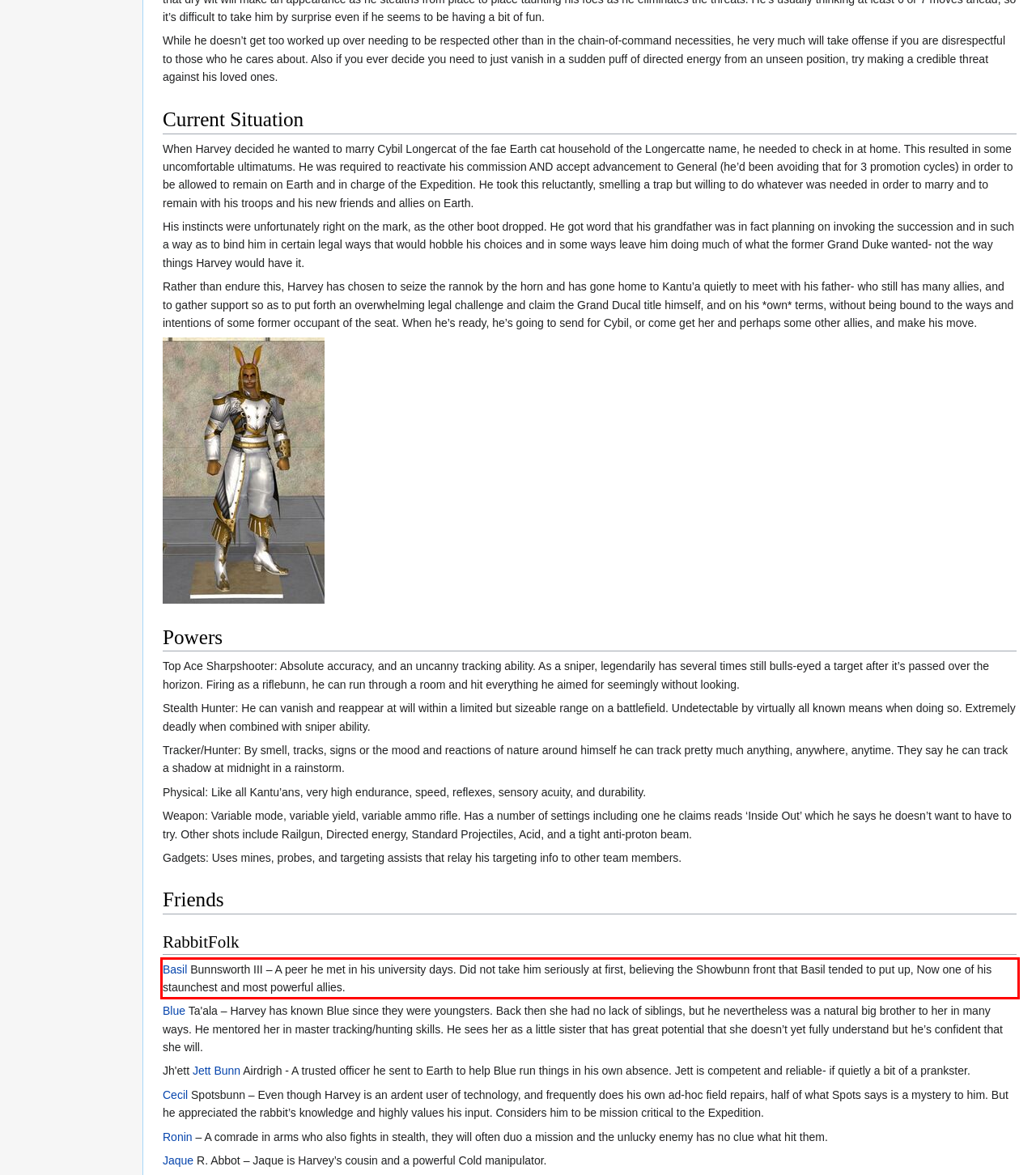Within the screenshot of a webpage, identify the red bounding box and perform OCR to capture the text content it contains.

Basil Bunnsworth III – A peer he met in his university days. Did not take him seriously at first, believing the Showbunn front that Basil tended to put up, Now one of his staunchest and most powerful allies.